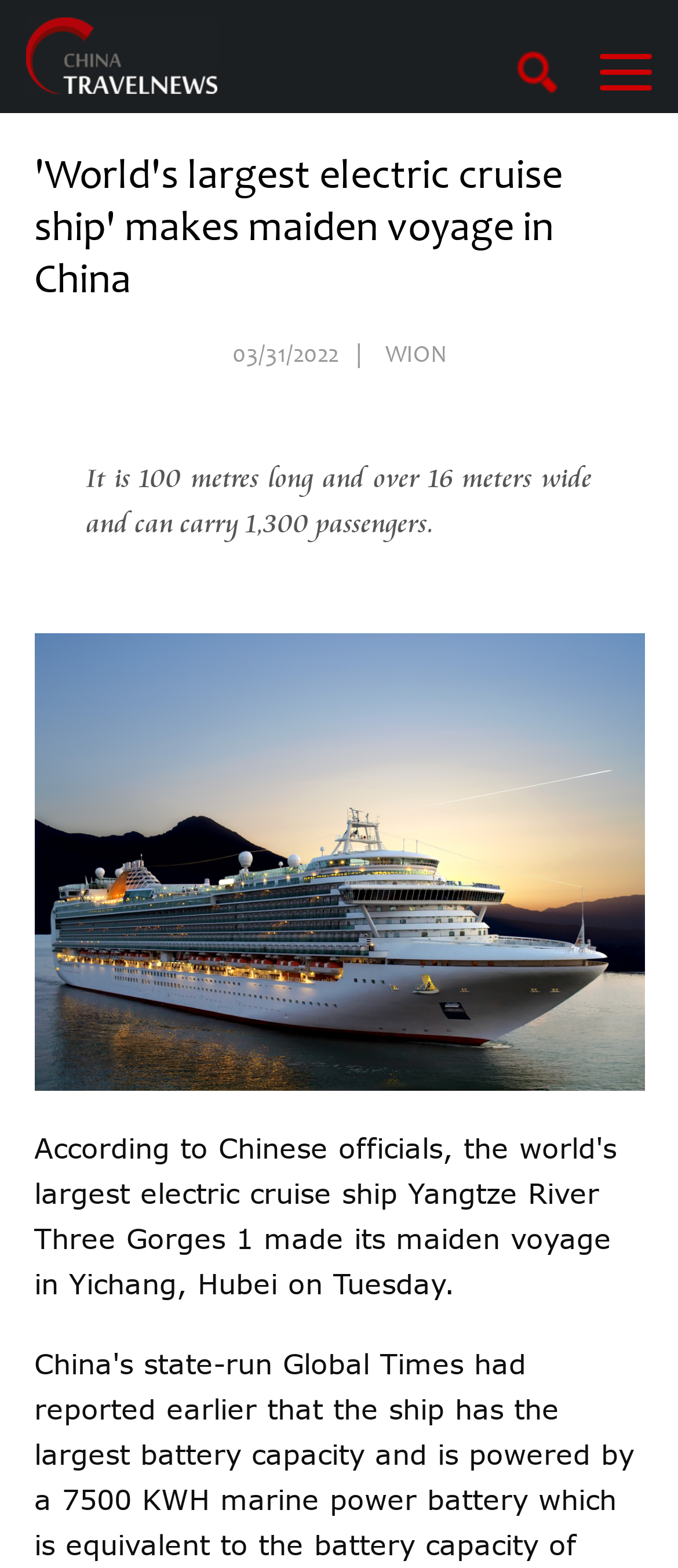Please answer the following question using a single word or phrase: 
How many passengers can the cruise ship carry?

1,300